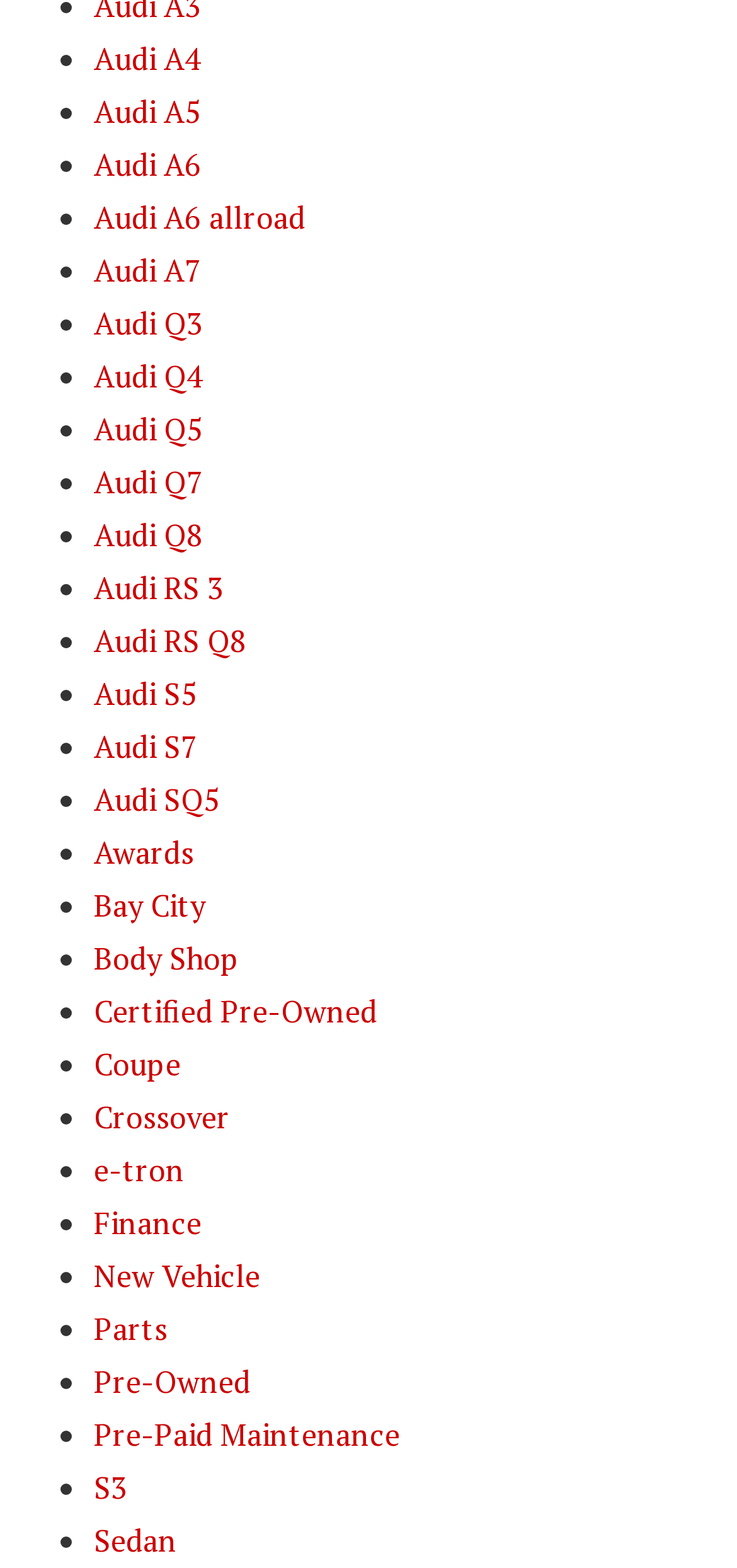How many non-Audi items are listed?
Please use the visual content to give a single word or phrase answer.

7